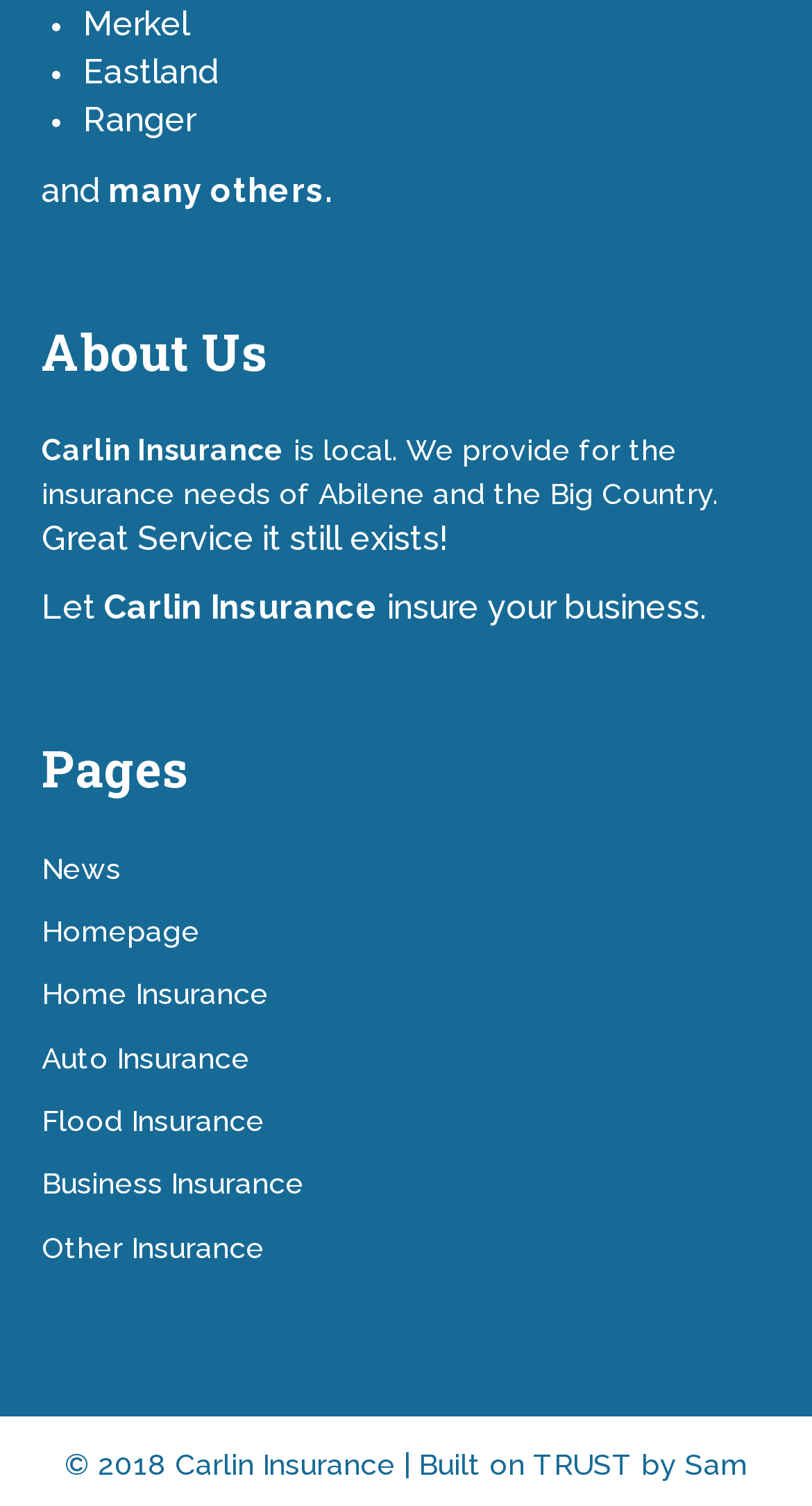What is the tone of the text 'Great Service it still exists!'?
Answer the question with a single word or phrase, referring to the image.

Positive